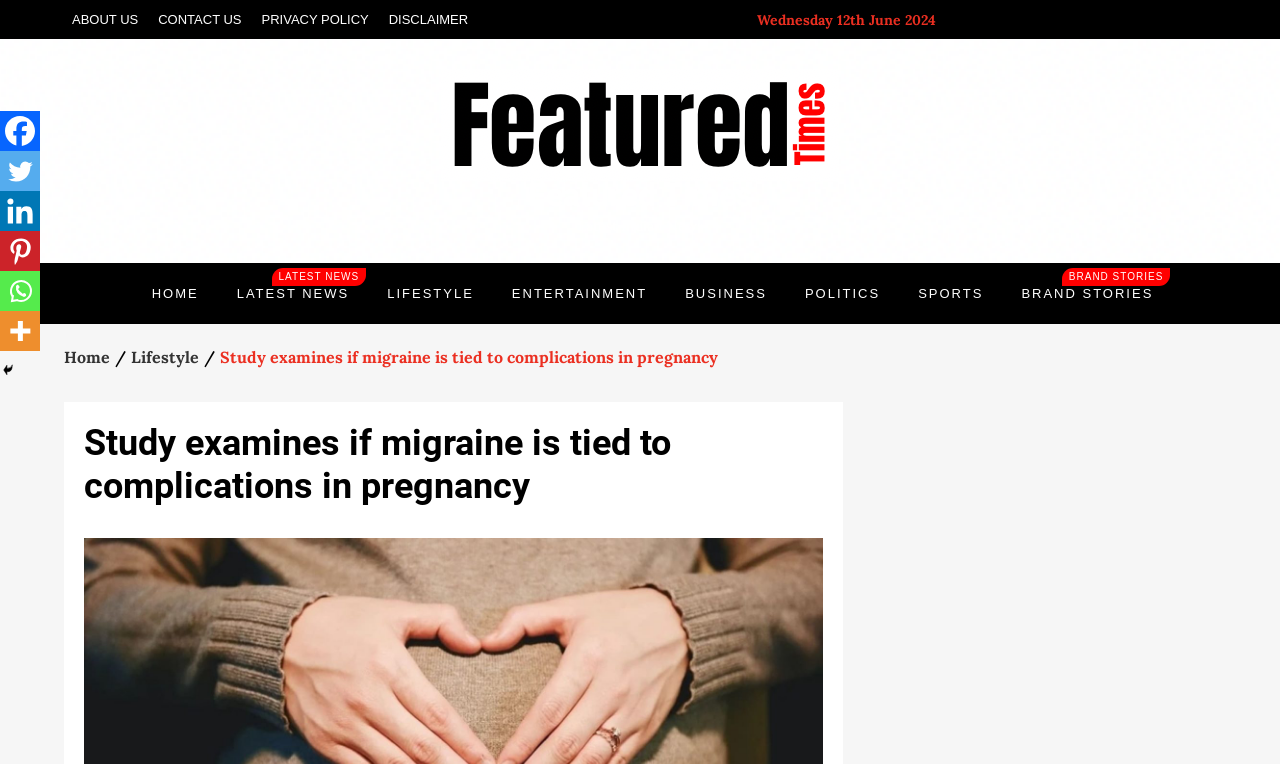Provide a brief response using a word or short phrase to this question:
How many main menu items are available?

7